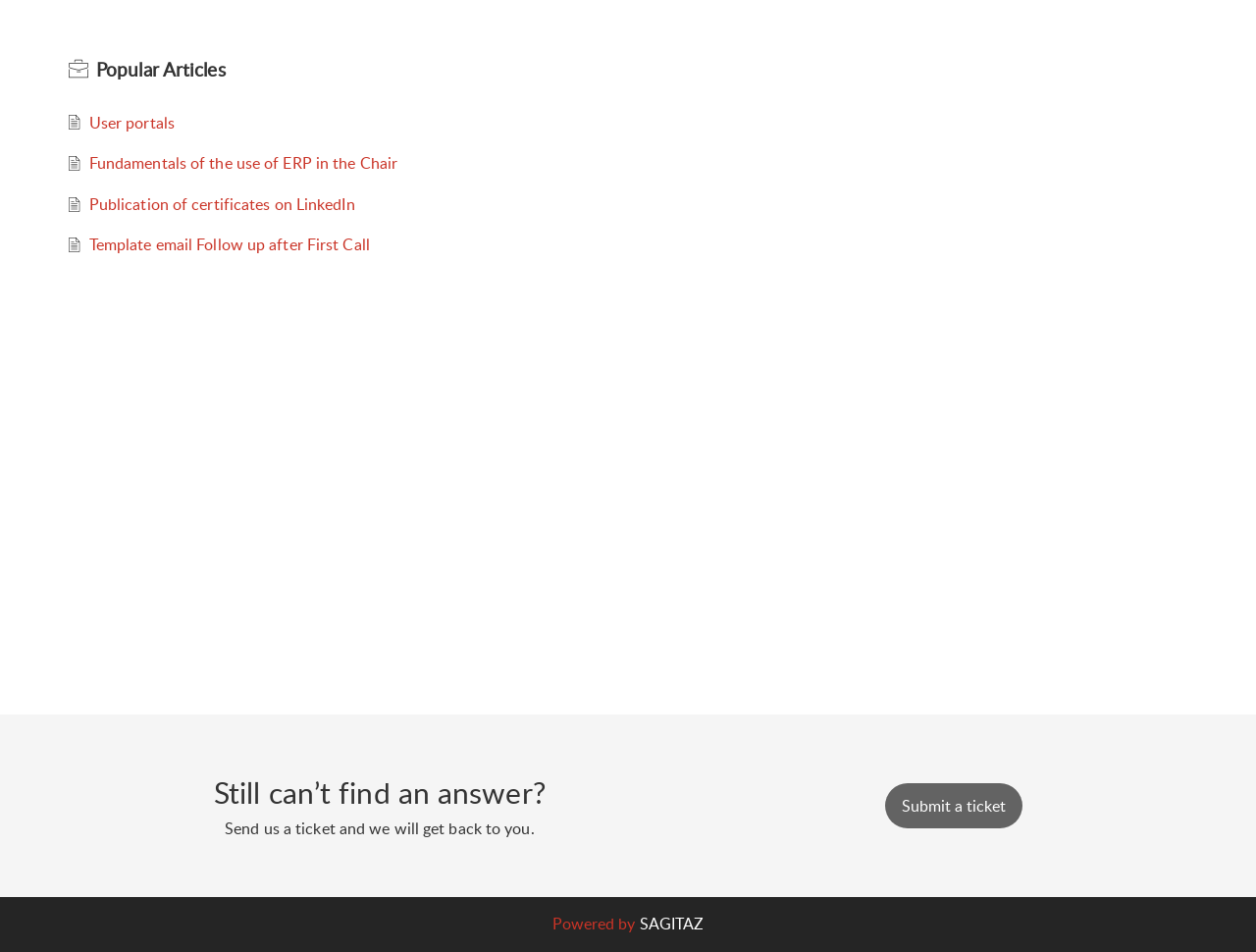From the element description User portals, predict the bounding box coordinates of the UI element. The coordinates must be specified in the format (top-left x, top-left y, bottom-right x, bottom-right y) and should be within the 0 to 1 range.

[0.071, 0.117, 0.139, 0.14]